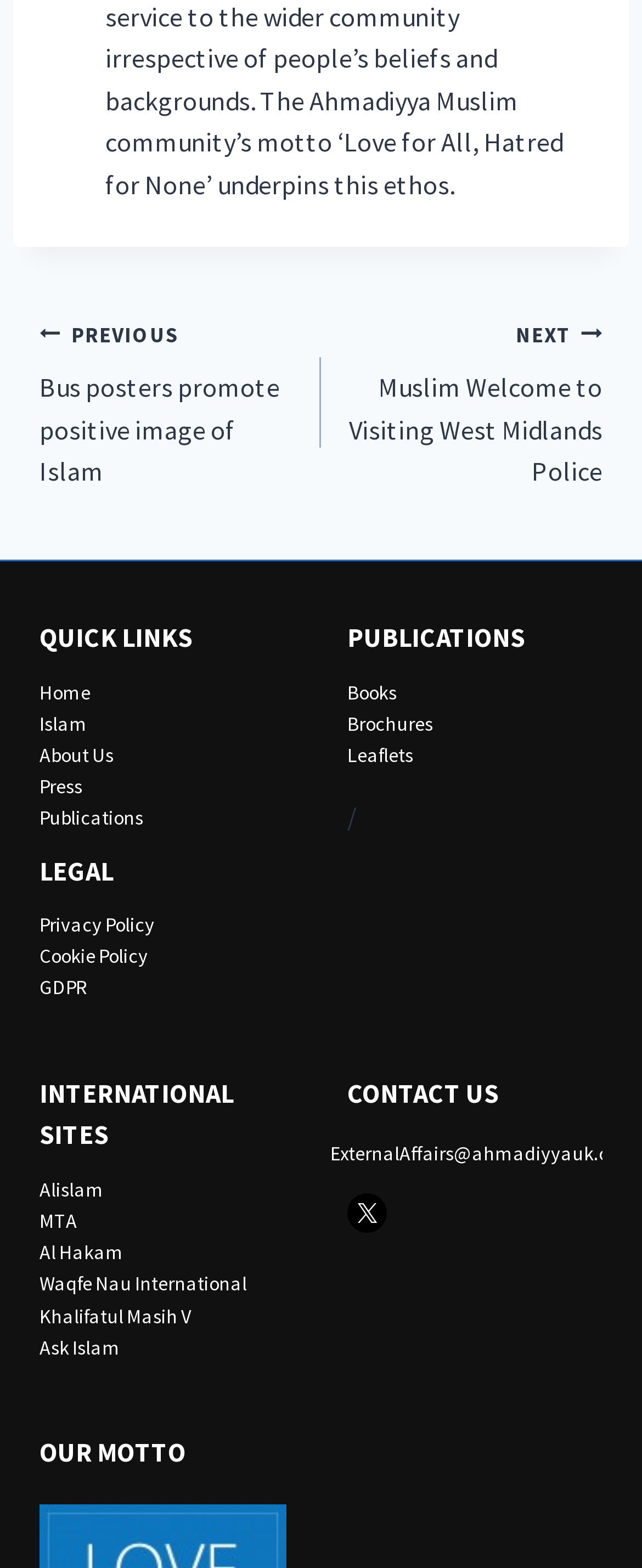Answer the question below with a single word or a brief phrase: 
What is the category of the previous post?

Bus posters